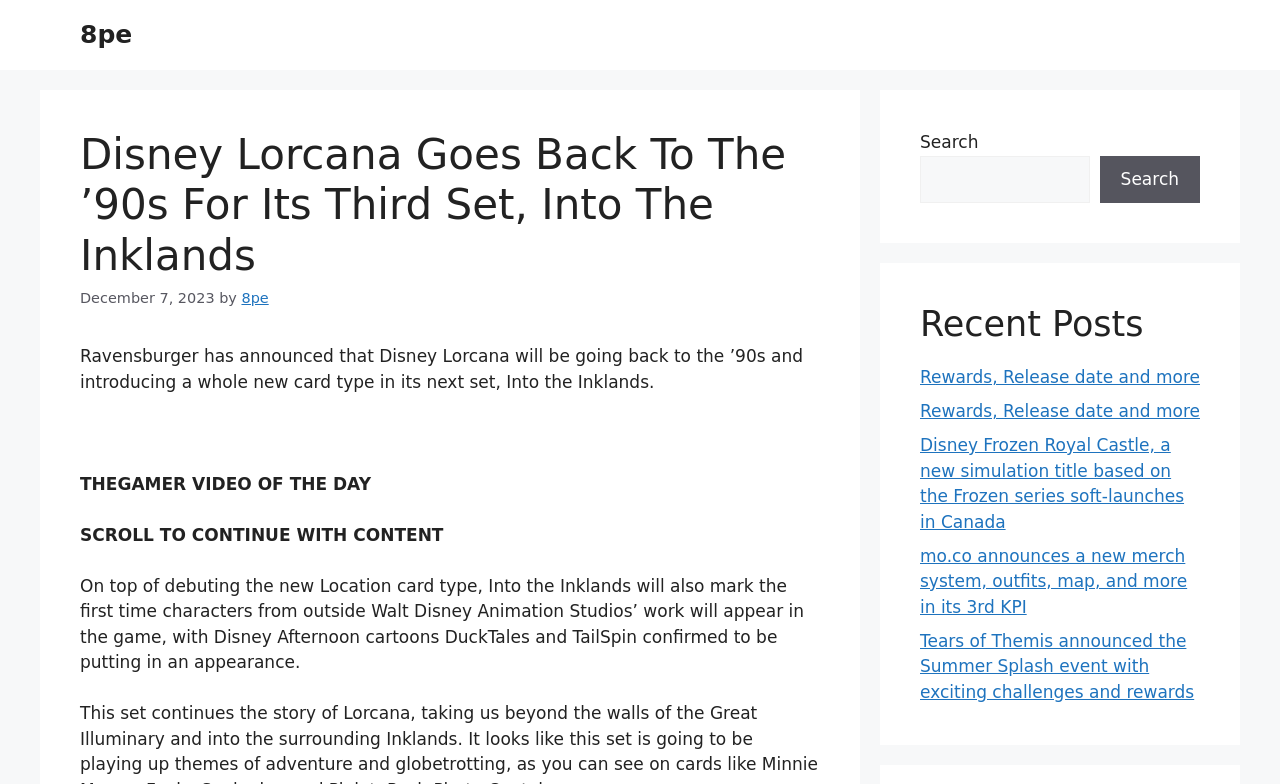Extract the bounding box coordinates for the HTML element that matches this description: "Rewards, Release date and more". The coordinates should be four float numbers between 0 and 1, i.e., [left, top, right, bottom].

[0.719, 0.468, 0.937, 0.494]